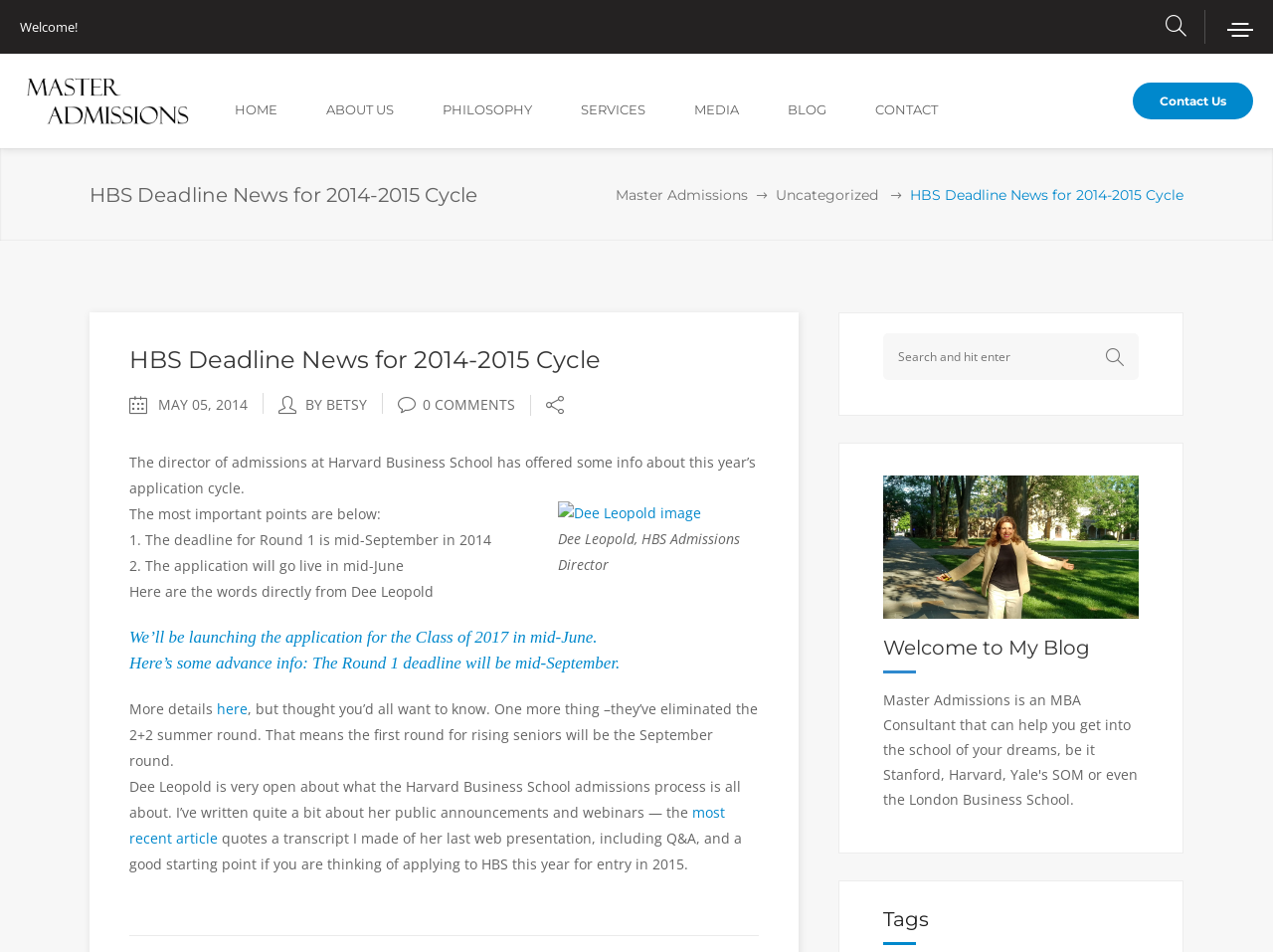What is the principal heading displayed on the webpage?

HBS Deadline News for 2014-2015 Cycle